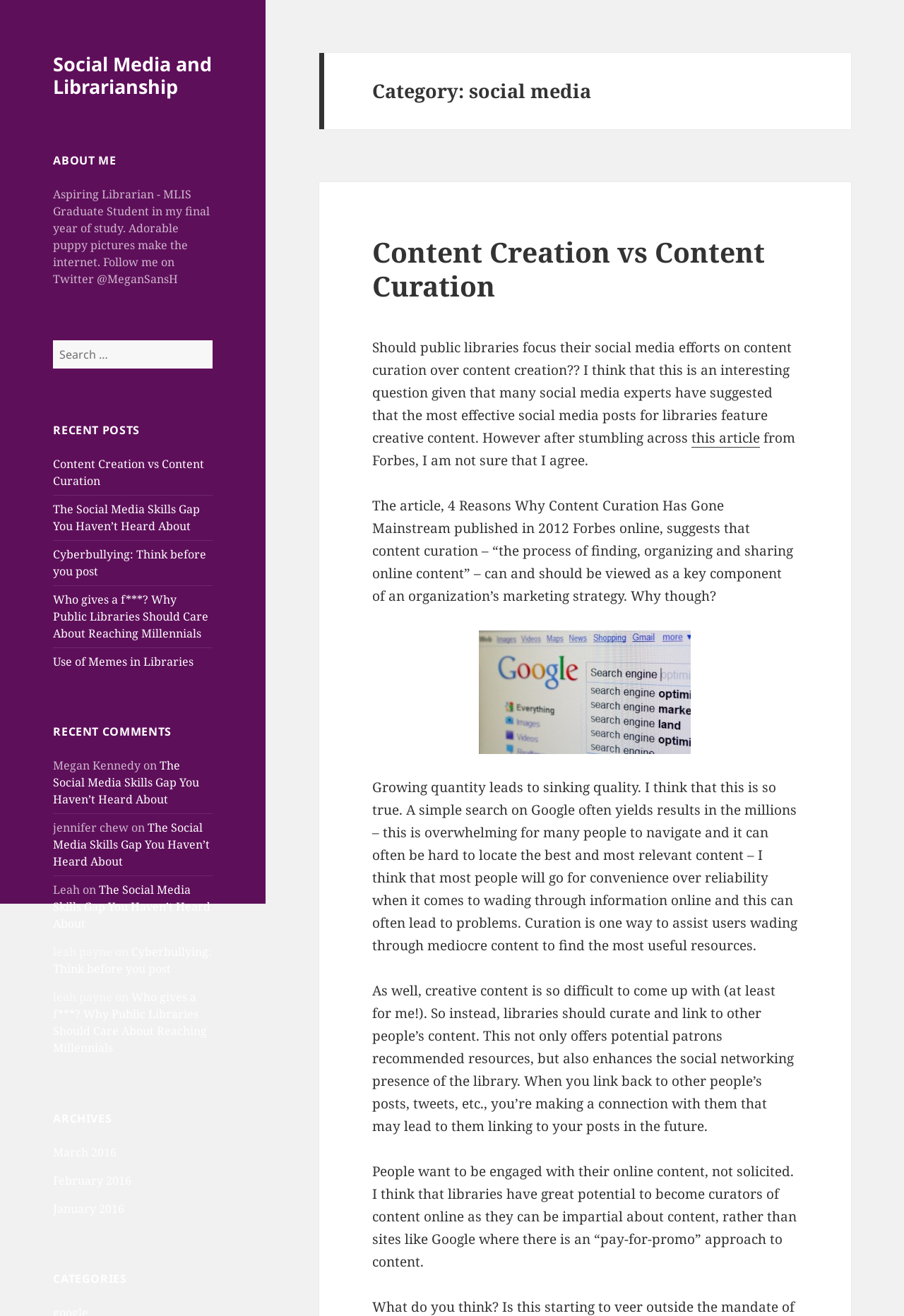Please identify the bounding box coordinates of the clickable area that will allow you to execute the instruction: "Follow Megan on Twitter".

[0.059, 0.141, 0.232, 0.218]